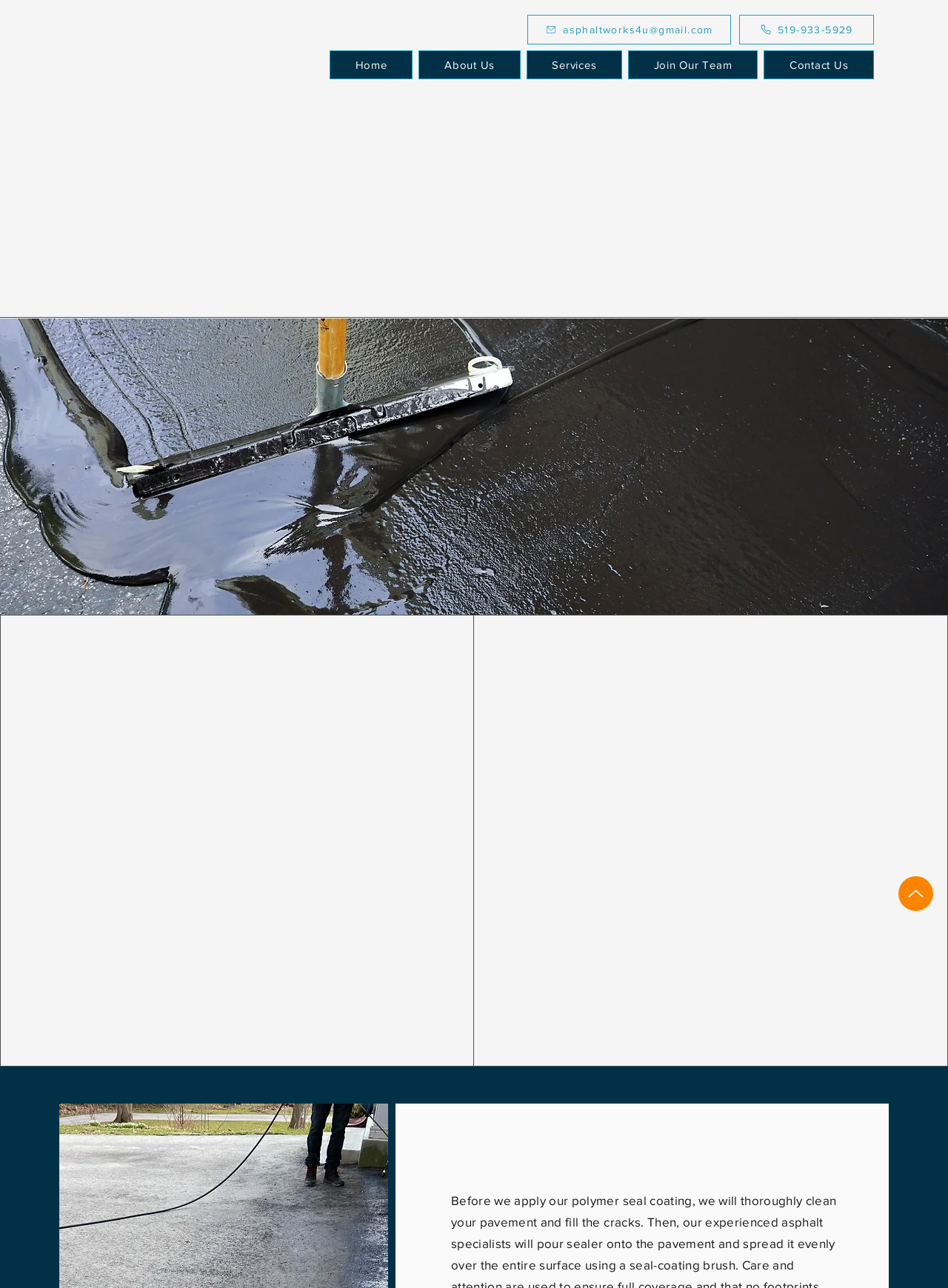What is the company's area of operation?
Please elaborate on the answer to the question with detailed information.

The company's area of operation is mentioned in the meta description and is likely limited to London and its surrounding areas, although the exact boundaries are not specified.